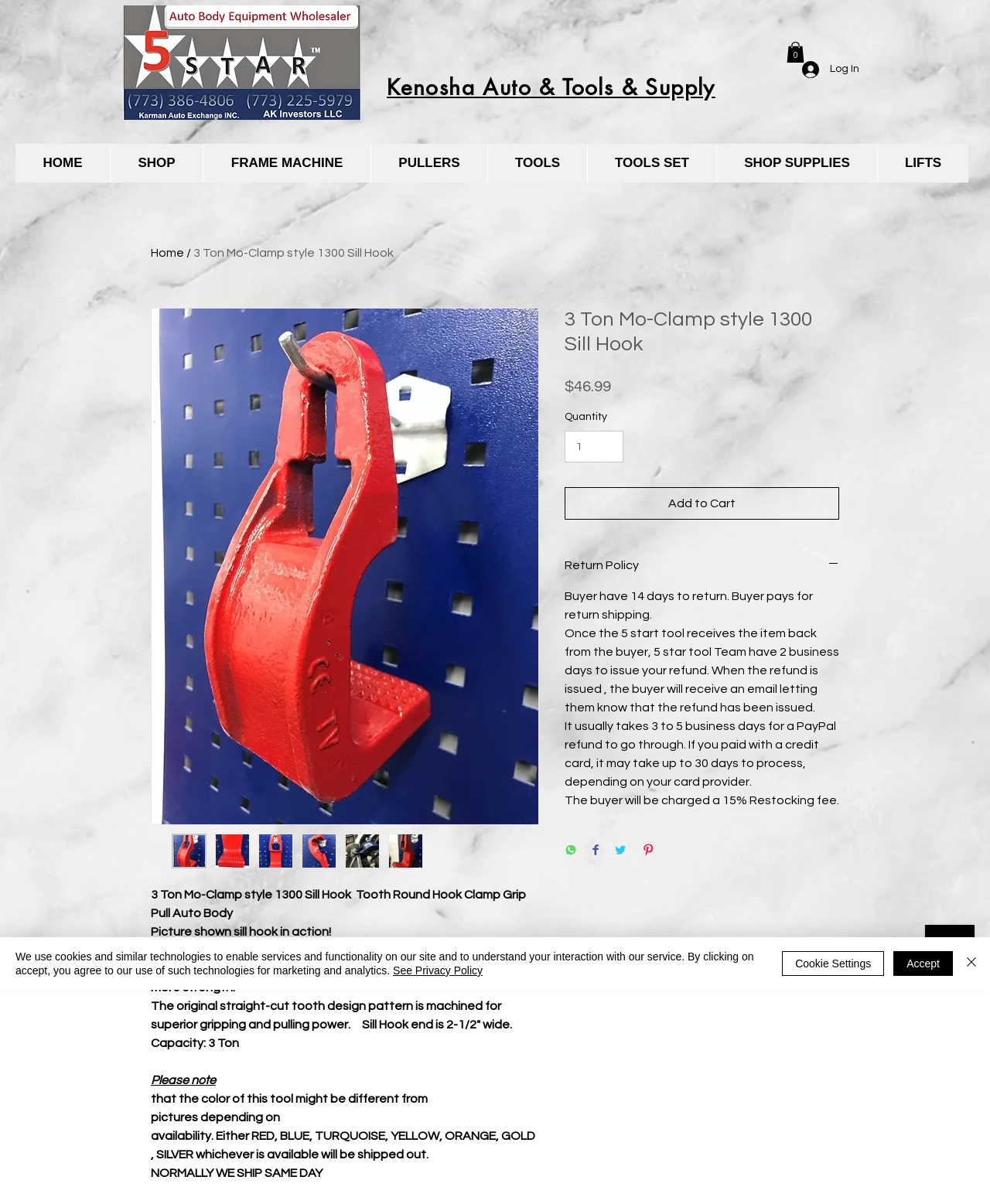Could you find the bounding box coordinates of the clickable area to complete this instruction: "Click the 'Add to Cart' button"?

[0.57, 0.405, 0.848, 0.432]